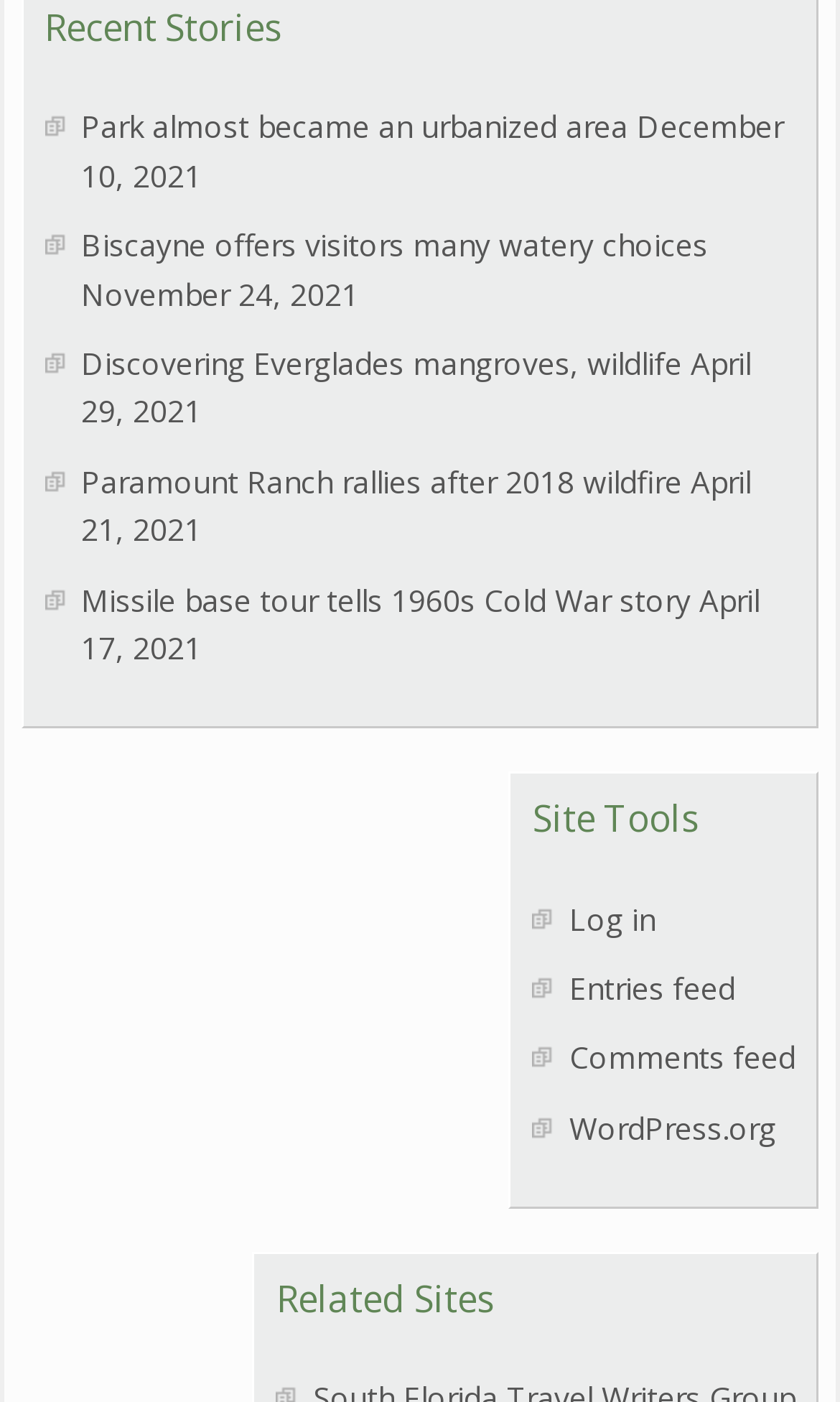Please determine the bounding box coordinates for the UI element described here. Use the format (top-left x, top-left y, bottom-right x, bottom-right y) with values bounded between 0 and 1: Log in

[0.678, 0.64, 0.78, 0.669]